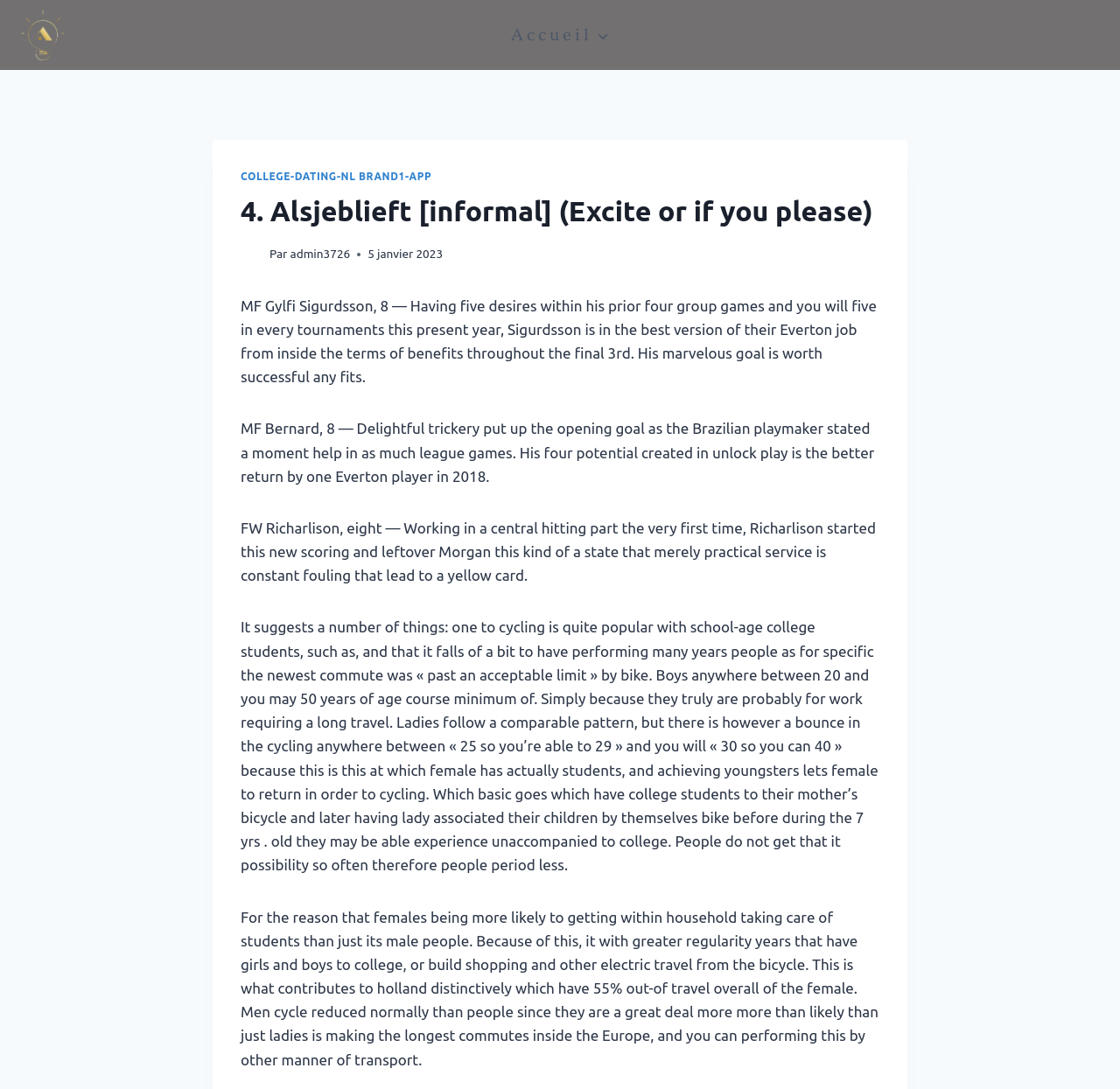Ascertain the bounding box coordinates for the UI element detailed here: "Linguistic check". The coordinates should be provided as [left, top, right, bottom] with each value being a float between 0 and 1.

None